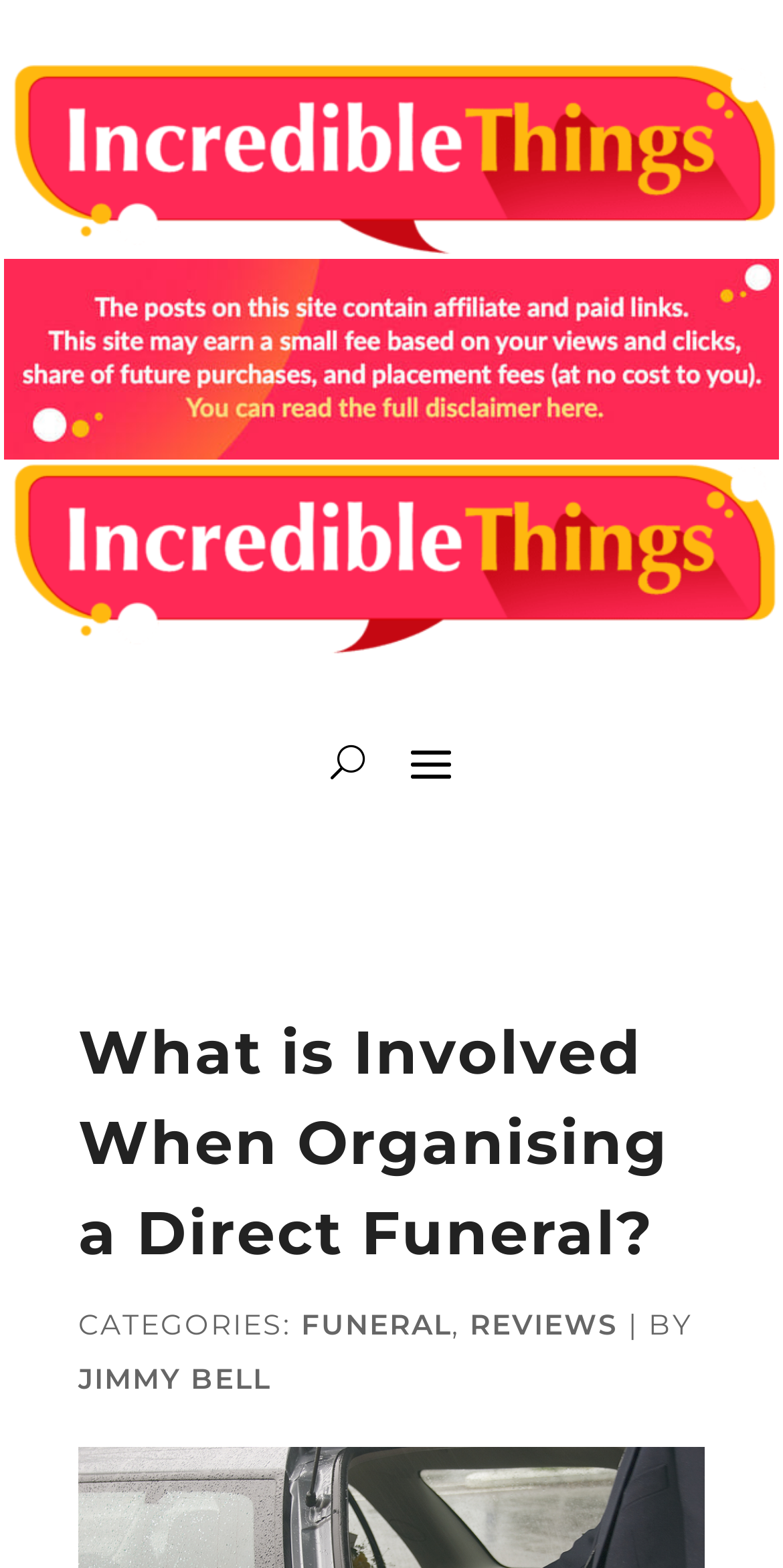Please extract and provide the main headline of the webpage.

What is Involved When Organising a Direct Funeral?